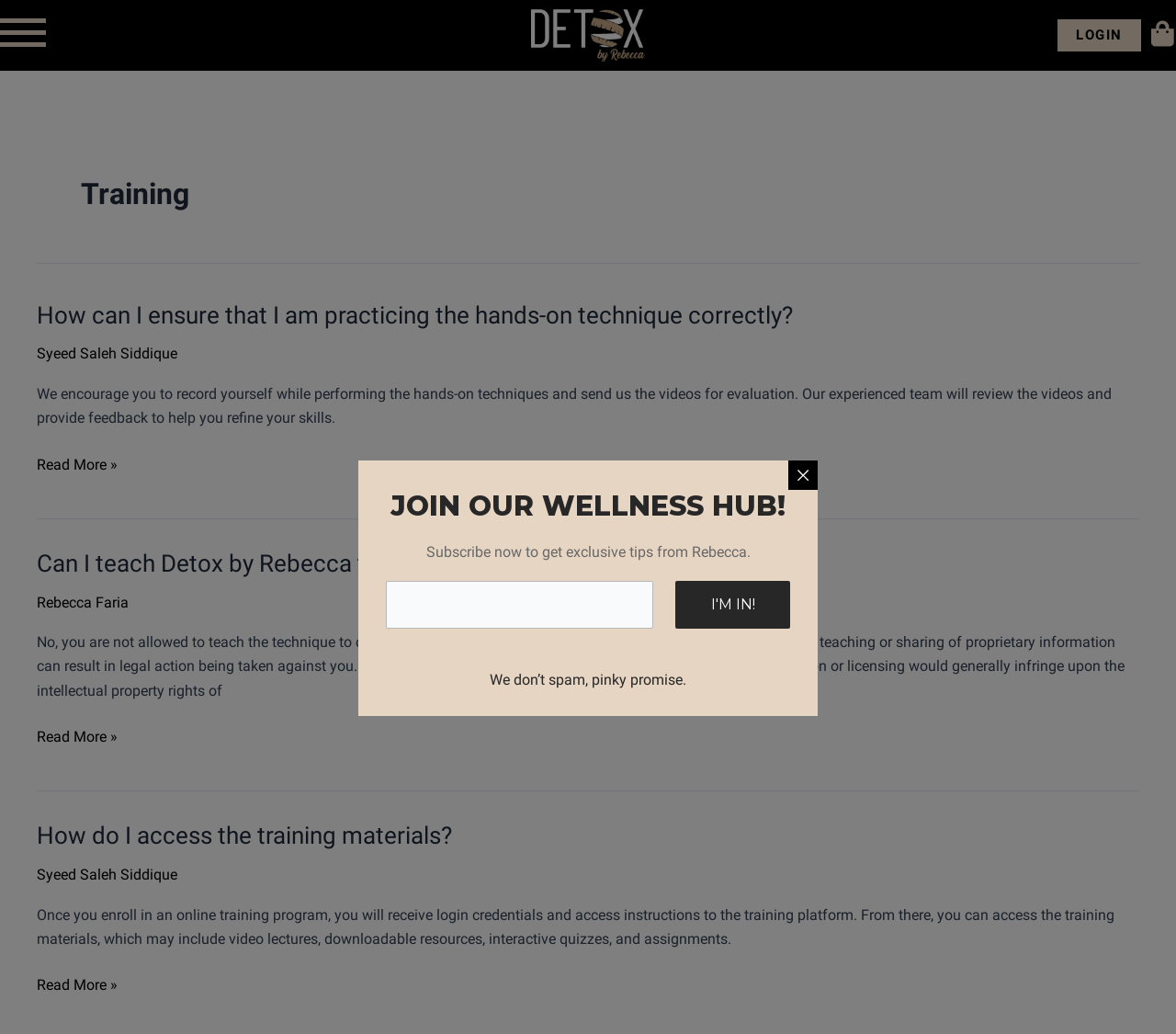Please find the bounding box for the UI element described by: "Rebecca Faria".

[0.031, 0.574, 0.109, 0.591]